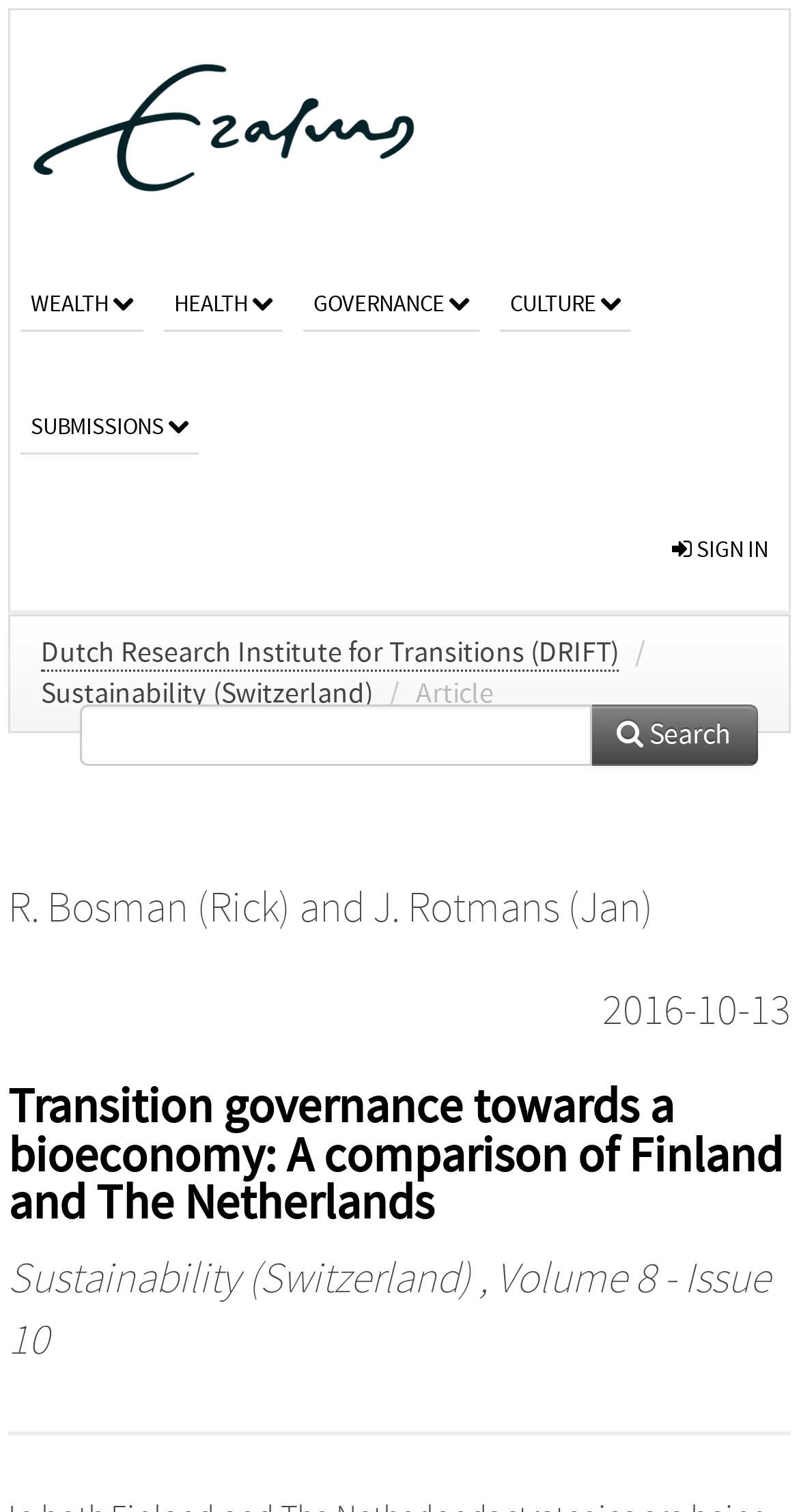Create a full and detailed caption for the entire webpage.

The webpage is a repository page for an academic article titled "Transition governance towards a bioeconomy: A comparison of Finland and The Netherlands" on the RePub, Erasmus University Repository website. 

At the top left, there is a link to the university website accompanied by an image. Below this, there are four links labeled "WEALTH", "HEALTH", "GOVERNANCE", and "CULTURE", which are evenly spaced across the page. 

To the right of these links, there is another link labeled "SUBMISSIONS". Above this, there is a link to sign in, represented by an icon. 

In the middle of the page, there are links to the "Dutch Research Institute for Transitions (DRIFT)" and "Sustainability (Switzerland)", separated by a forward slash. Below these, there is a label "Article". 

On the right side of the page, there is a search box with a search icon. 

Further down, the authors of the article, "R. Bosman (Rick)" and "J. Rotmans (Jan)", are listed, separated by the word "and". The publication date "2016-10-13" is displayed below this. 

The main content of the page is the title of the article, which is also a heading. Below this, there is a citation including the journal title "Sustainability (Switzerland)" and the volume and issue number.